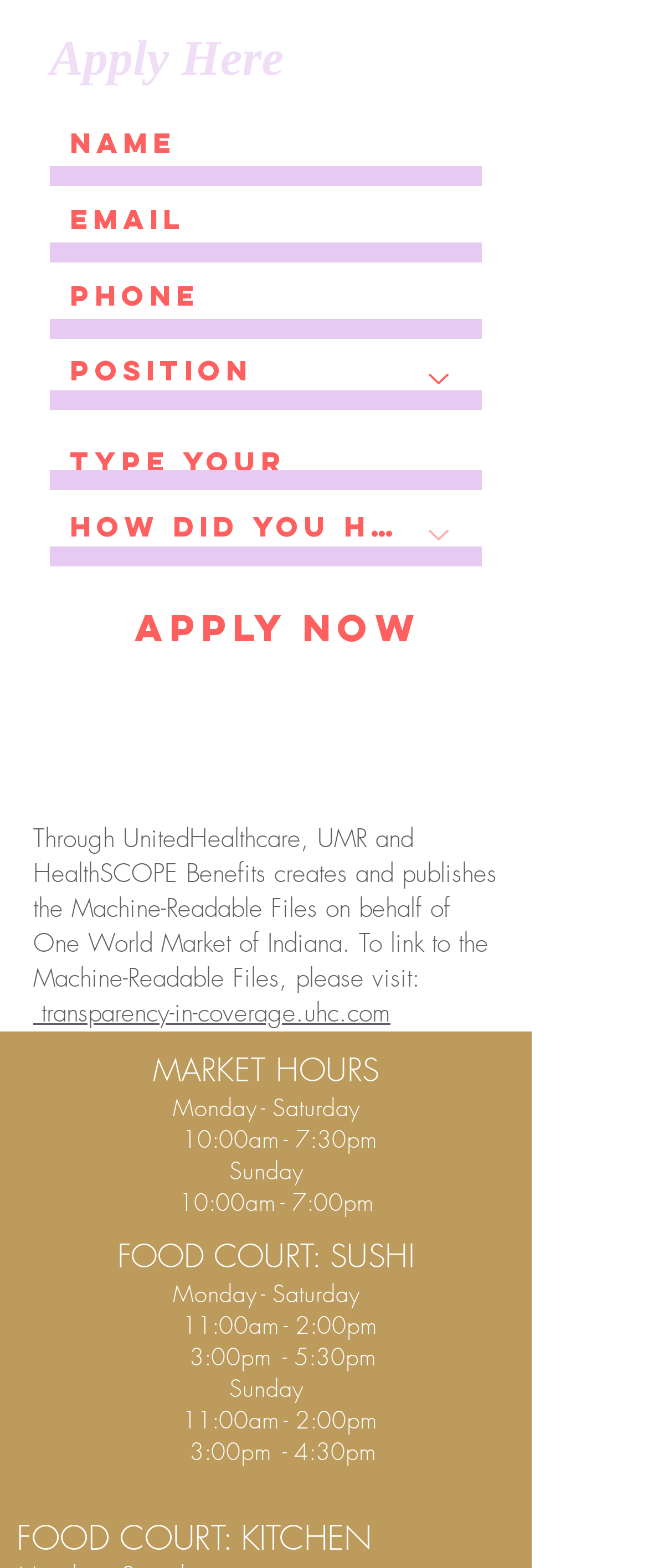Using the element description: "transparency-in-coverage.uhc.com", determine the bounding box coordinates for the specified UI element. The coordinates should be four float numbers between 0 and 1, [left, top, right, bottom].

[0.051, 0.636, 0.603, 0.657]